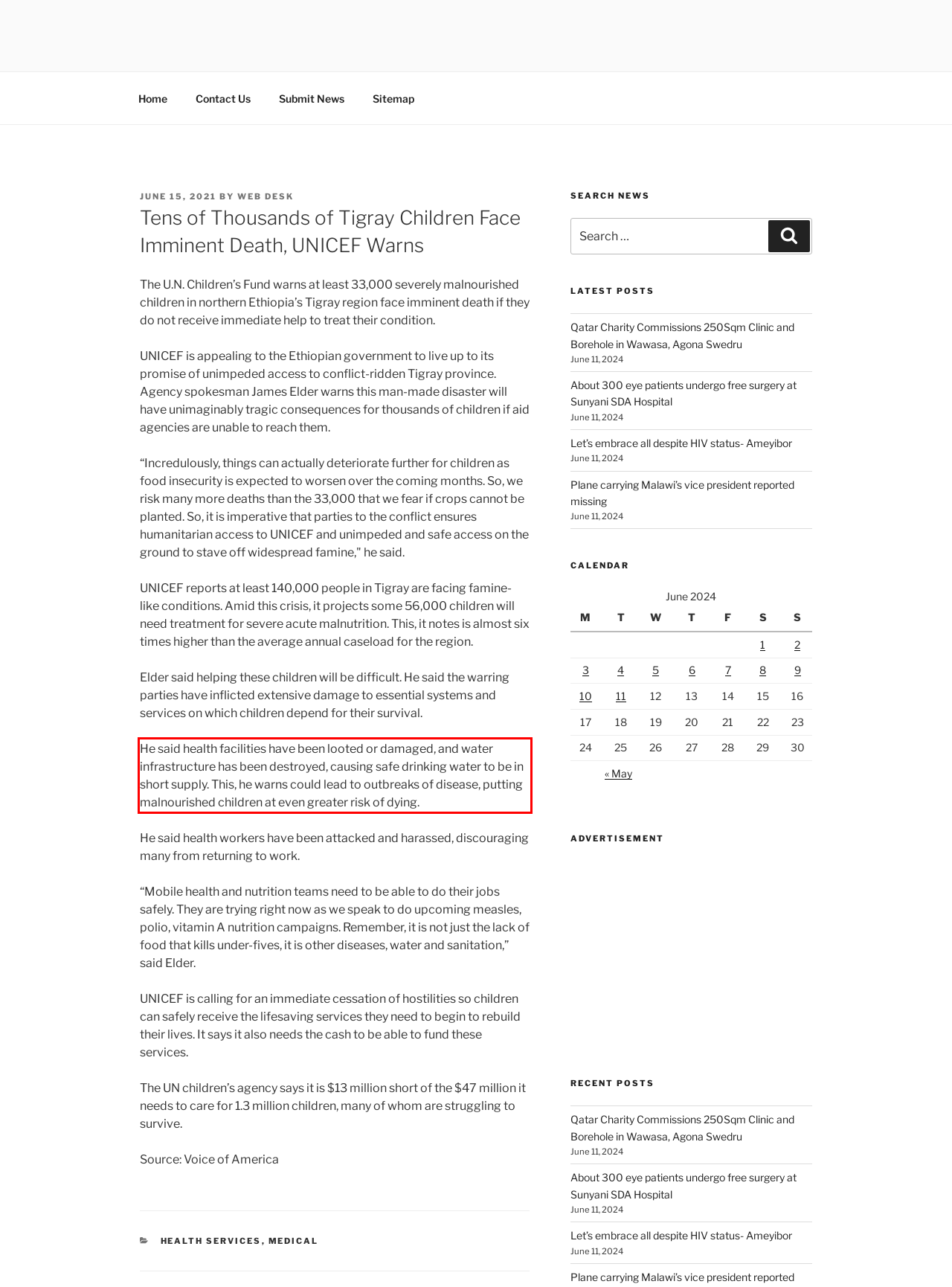View the screenshot of the webpage and identify the UI element surrounded by a red bounding box. Extract the text contained within this red bounding box.

He said health facilities have been looted or damaged, and water infrastructure has been destroyed, causing safe drinking water to be in short supply. This, he warns could lead to outbreaks of disease, putting malnourished children at even greater risk of dying.